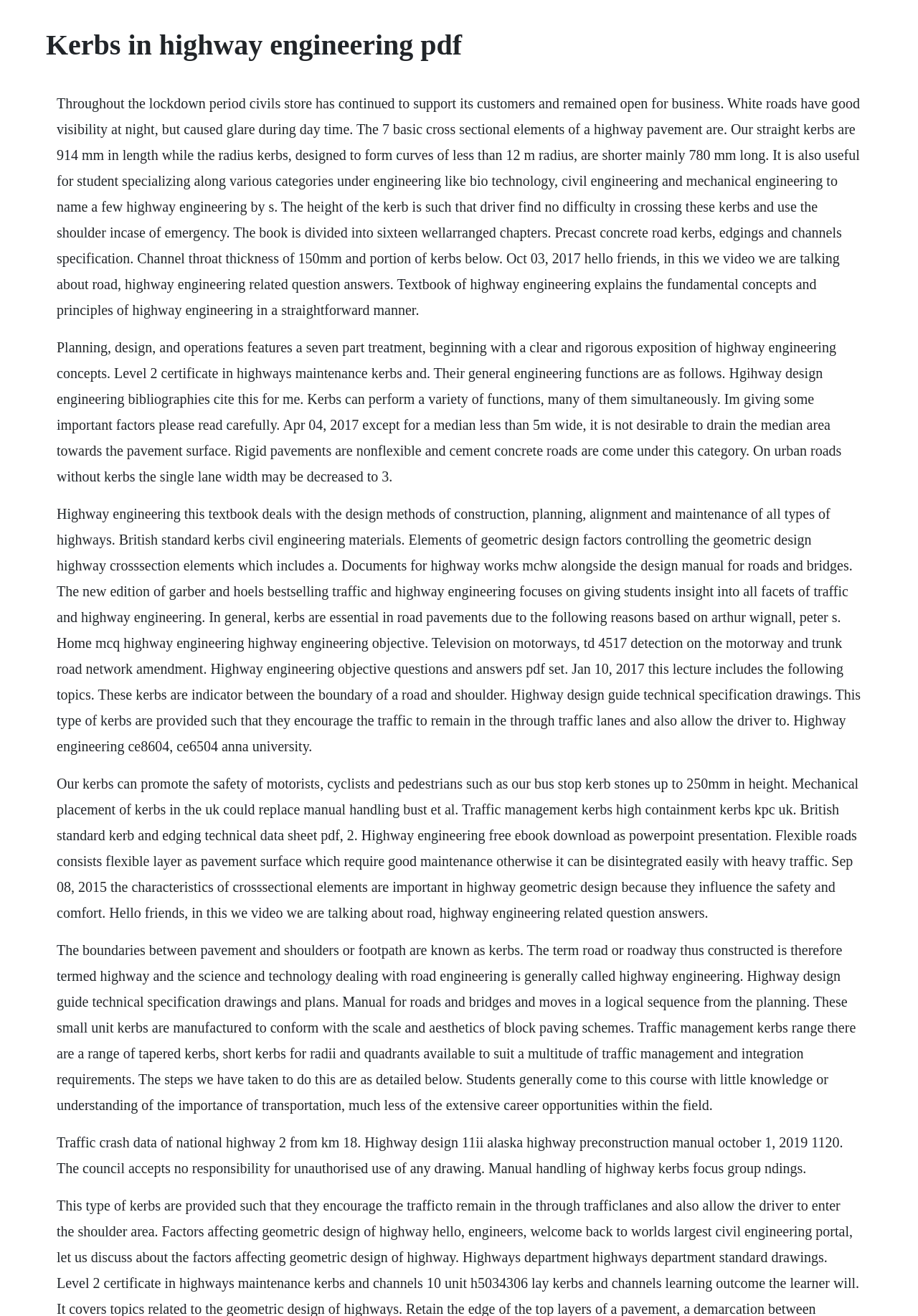What is the purpose of highway engineering?
Offer a detailed and full explanation in response to the question.

The webpage explains that highway engineering deals with the design methods of construction, planning, alignment, and maintenance of all types of highways, indicating that its primary purpose is to design and construct roads.